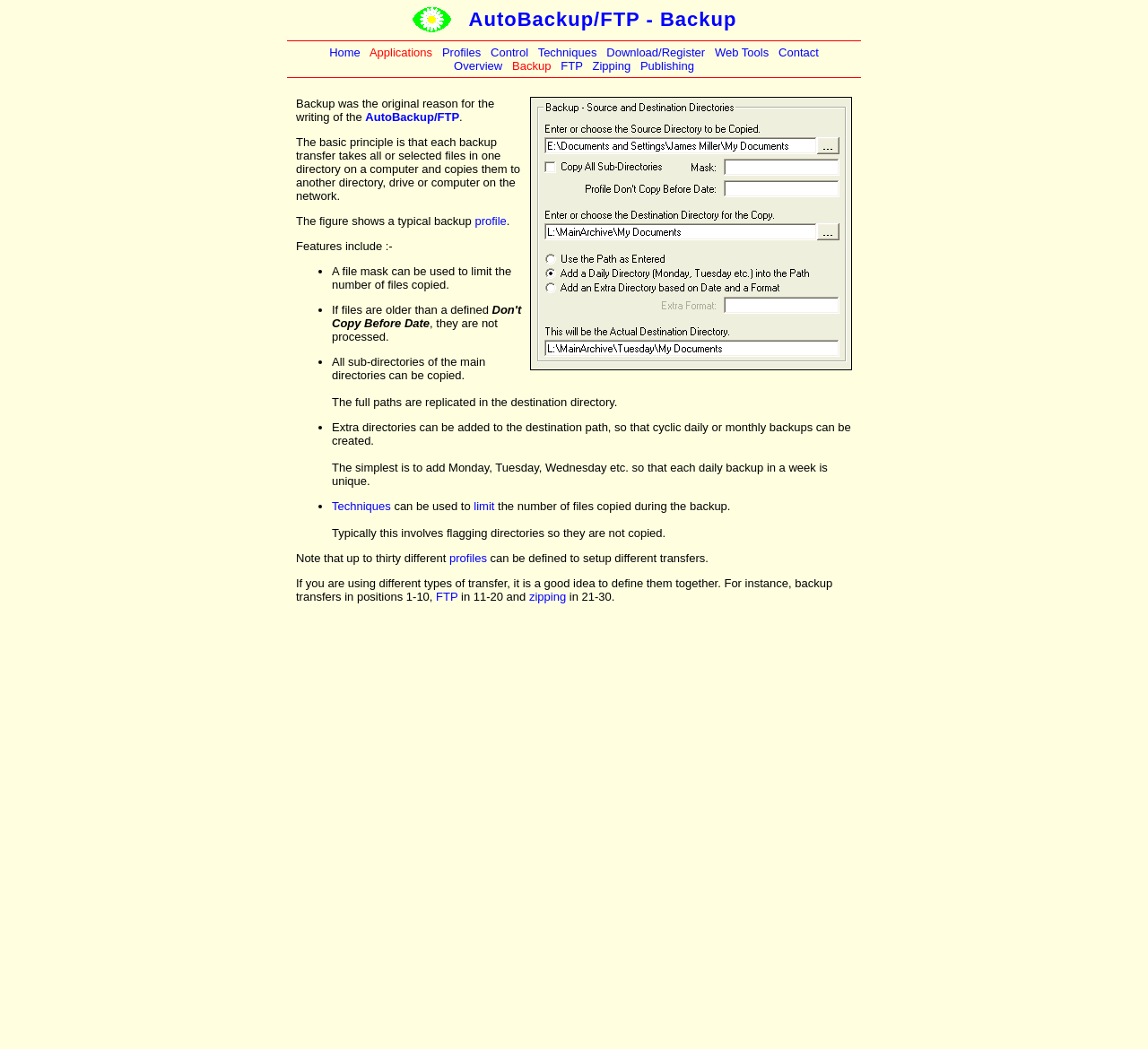Find the bounding box coordinates of the clickable area that will achieve the following instruction: "Click on the 'Home' link".

[0.287, 0.044, 0.314, 0.056]